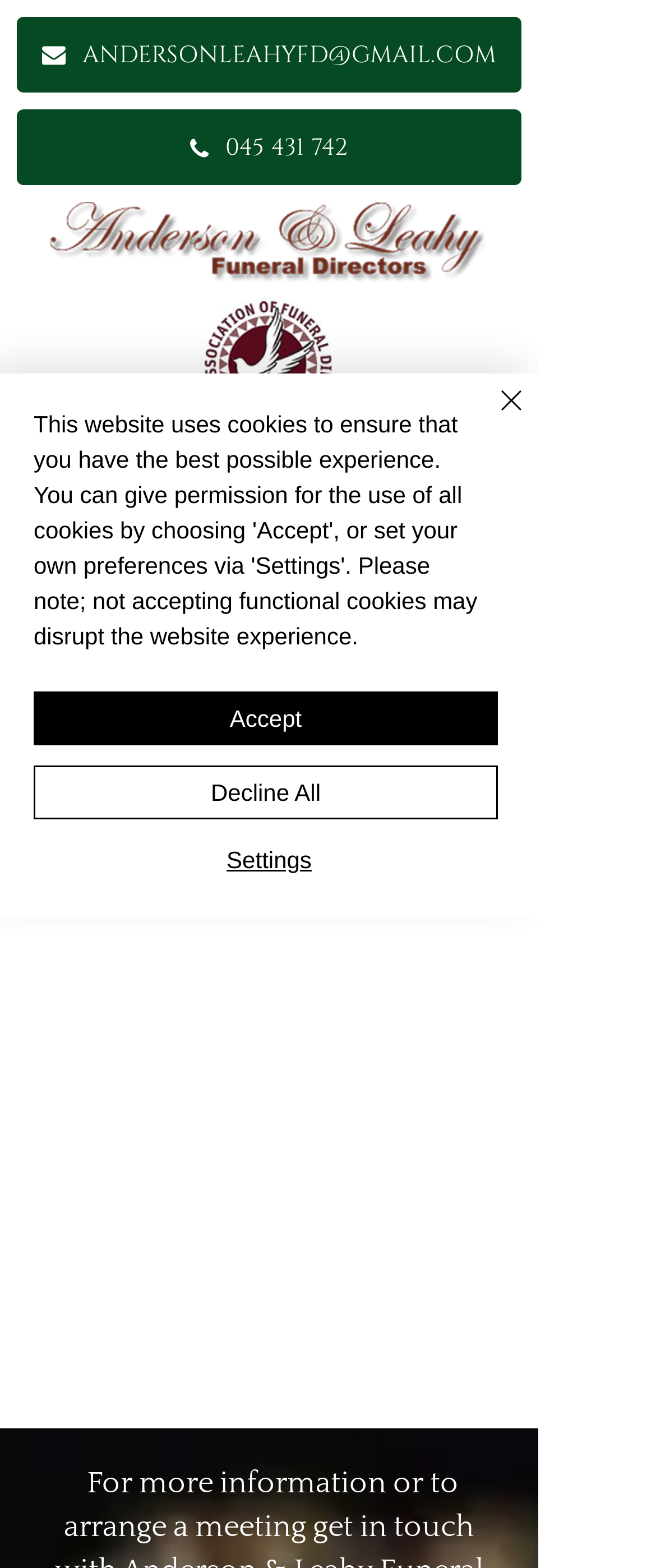Please find the bounding box for the following UI element description. Provide the coordinates in (top-left x, top-left y, bottom-right x, bottom-right y) format, with values between 0 and 1: Digital Education Hub

None